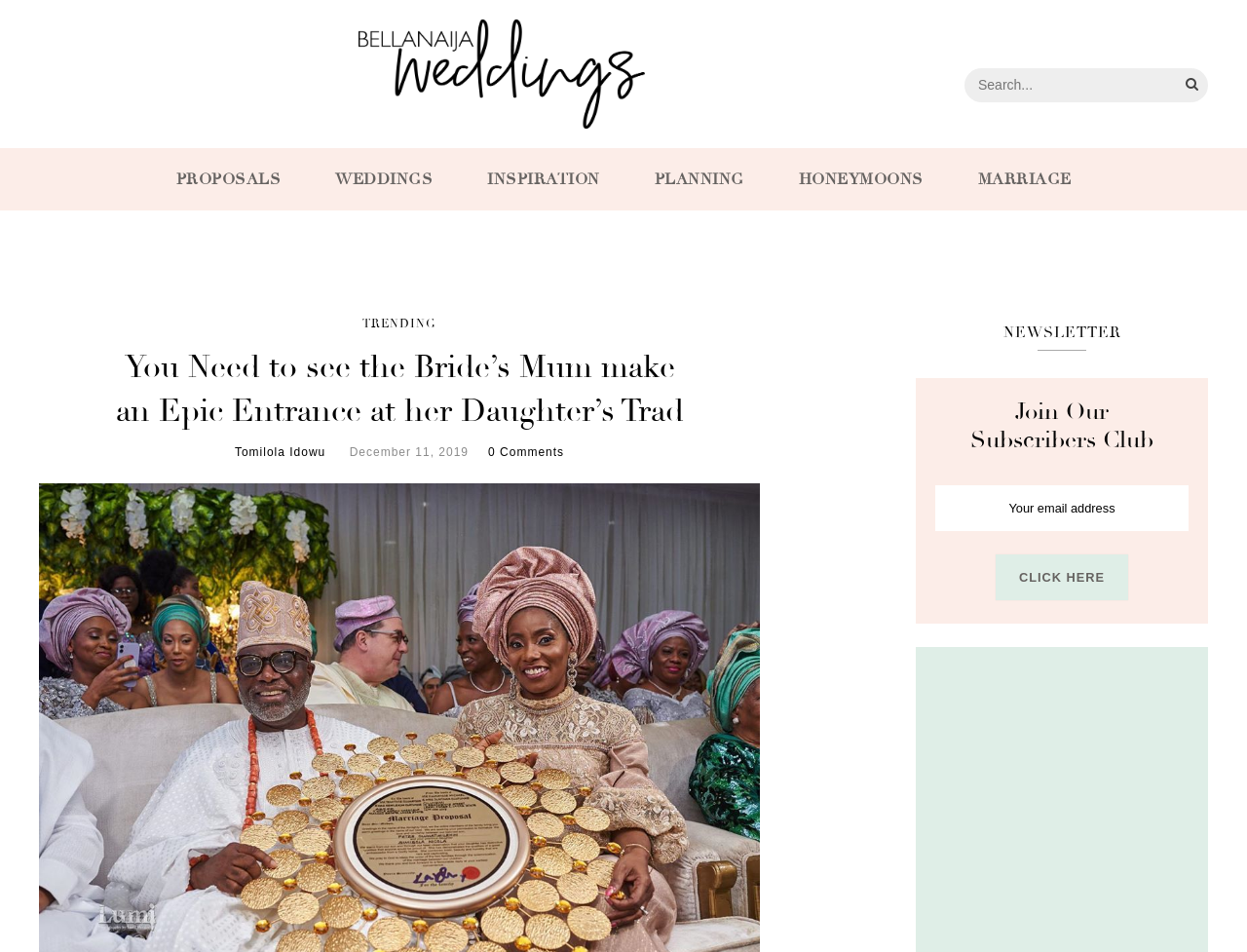How many links are in the main navigation menu?
Based on the image, provide your answer in one word or phrase.

6